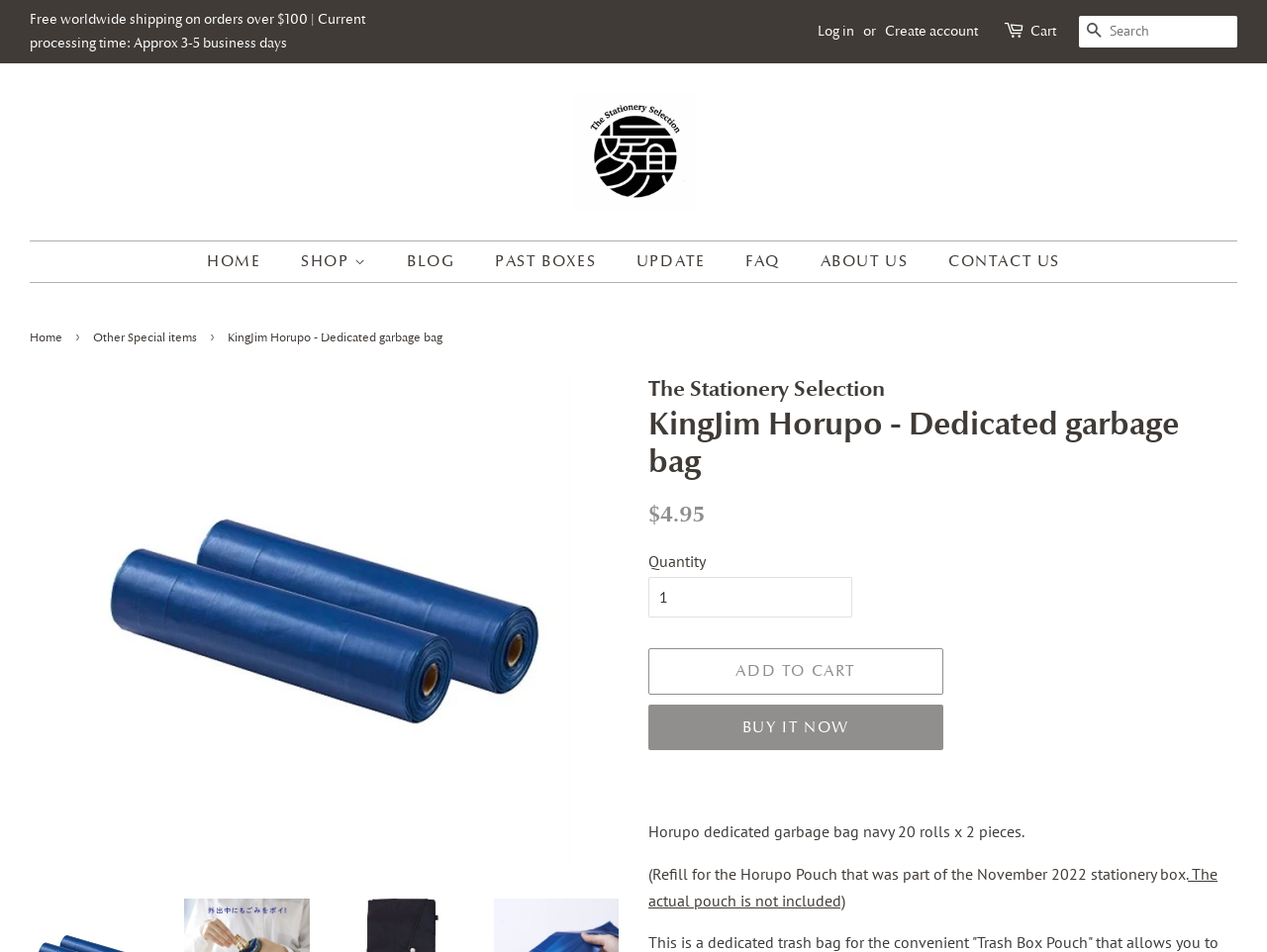Identify the bounding box coordinates for the element that needs to be clicked to fulfill this instruction: "Add this product to cart". Provide the coordinates in the format of four float numbers between 0 and 1: [left, top, right, bottom].

[0.512, 0.681, 0.744, 0.729]